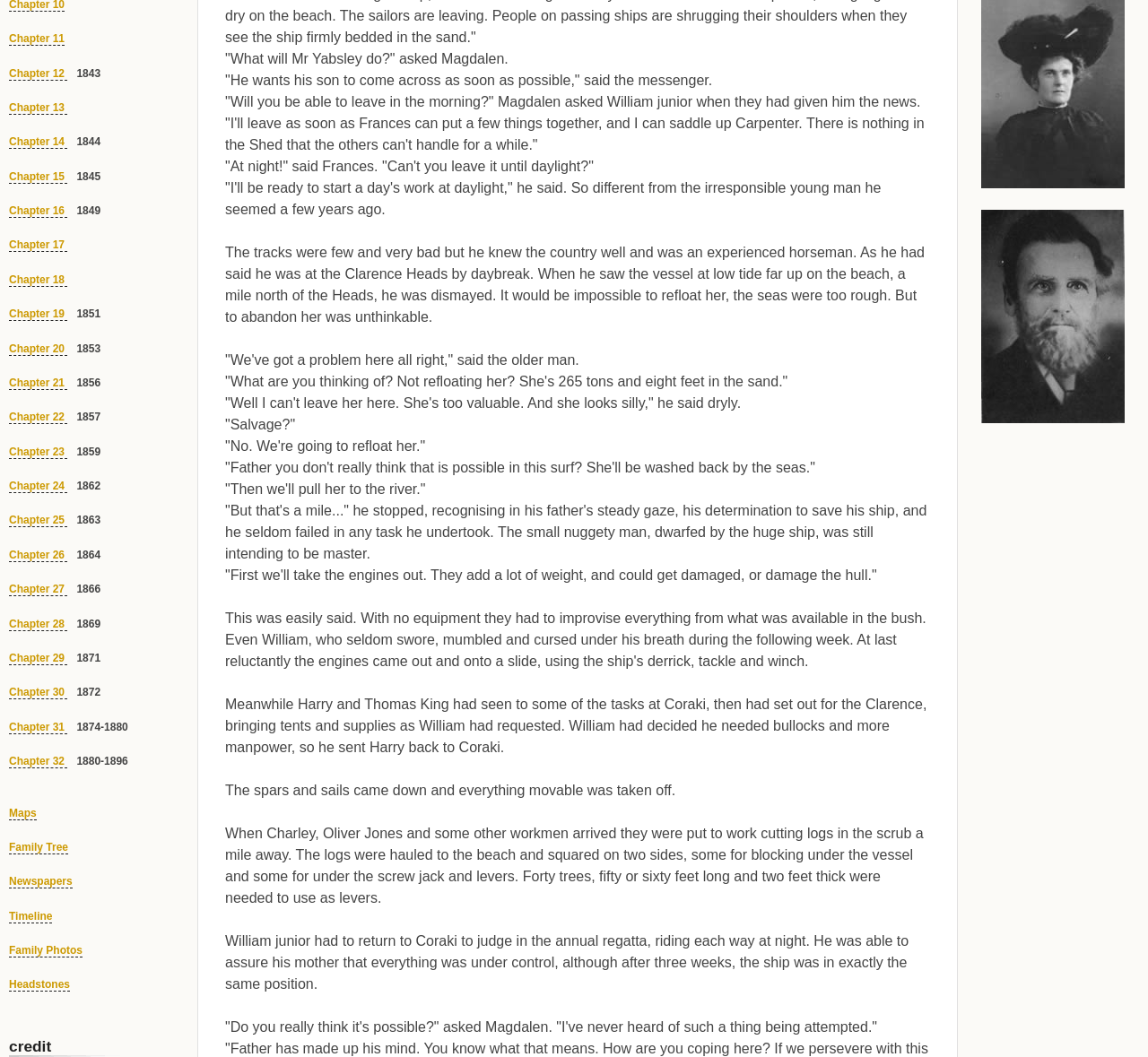Specify the bounding box coordinates (top-left x, top-left y, bottom-right x, bottom-right y) of the UI element in the screenshot that matches this description: Headstones

[0.008, 0.926, 0.061, 0.938]